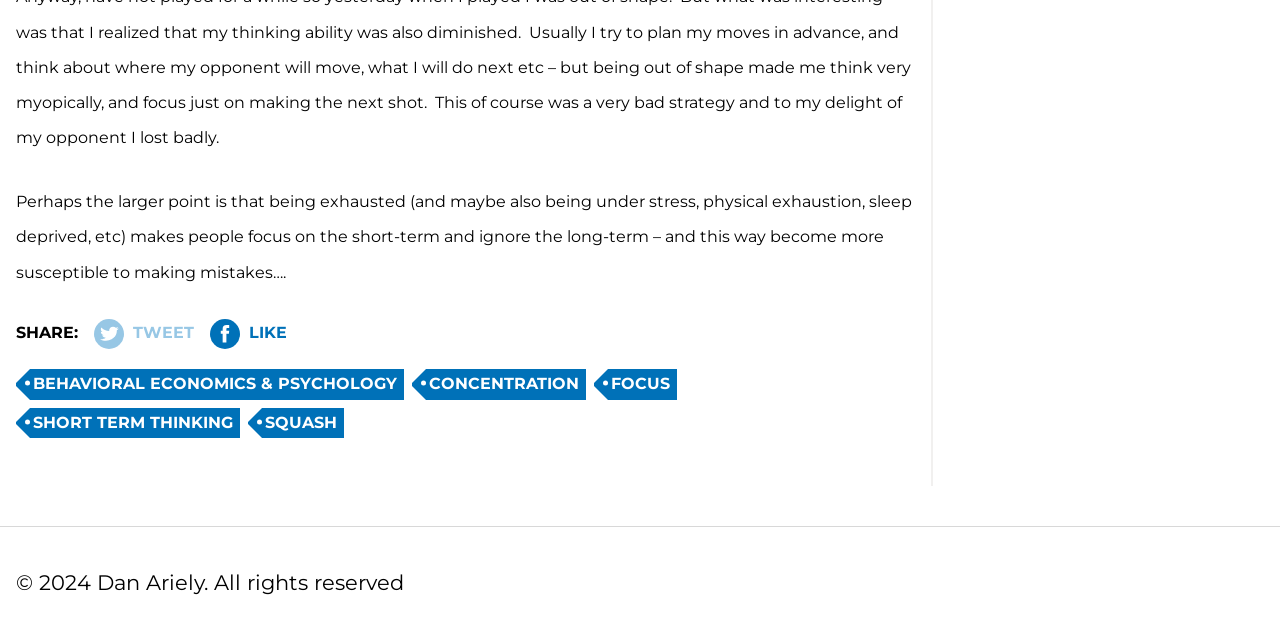Respond to the question below with a single word or phrase:
Who owns the copyright of this content?

Dan Ariely